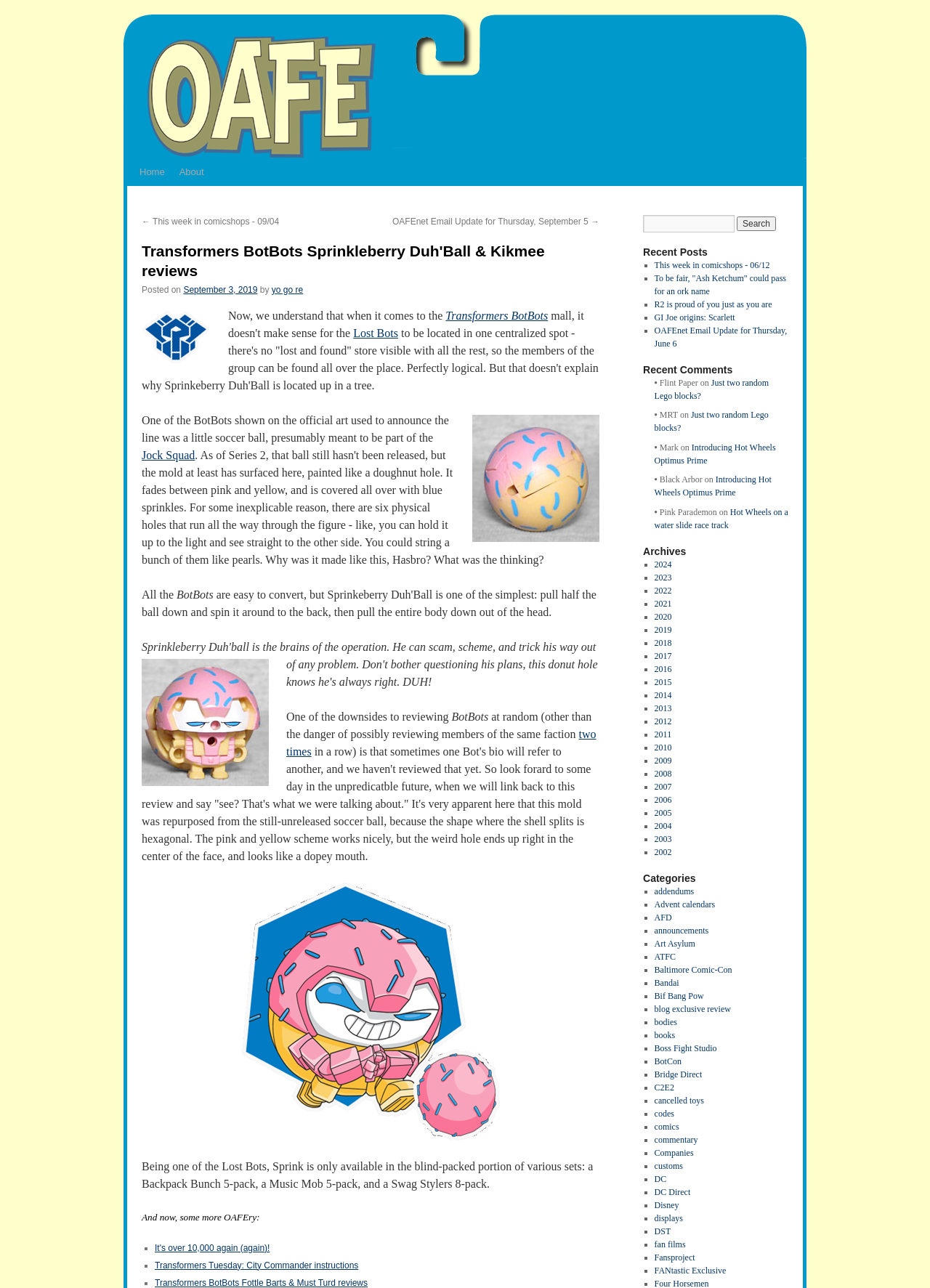Specify the bounding box coordinates of the region I need to click to perform the following instruction: "Click the 'Search' button". The coordinates must be four float numbers in the range of 0 to 1, i.e., [left, top, right, bottom].

[0.792, 0.168, 0.834, 0.179]